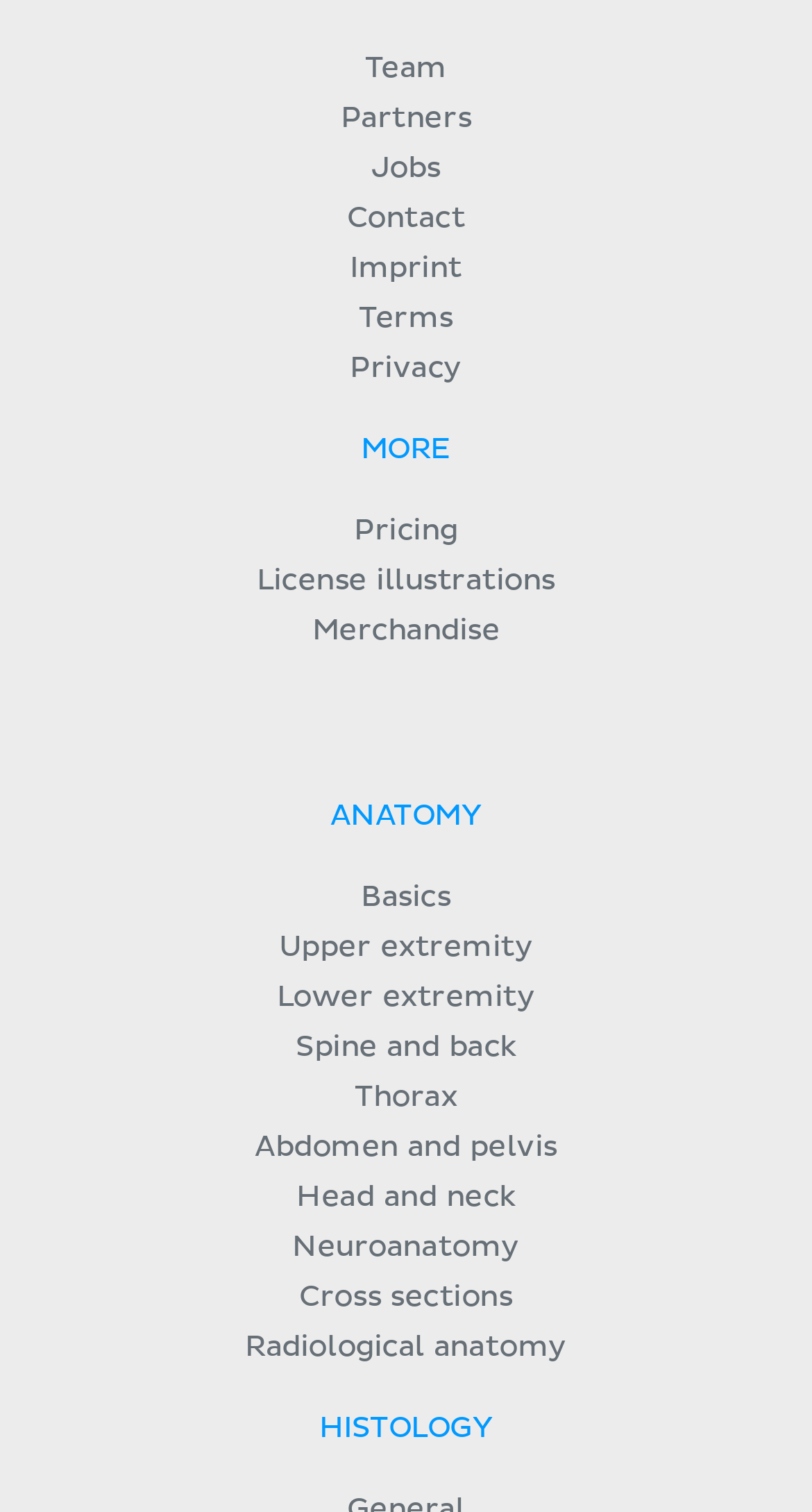Determine the bounding box coordinates of the clickable region to carry out the instruction: "Explore ANATOMY".

[0.407, 0.53, 0.593, 0.55]